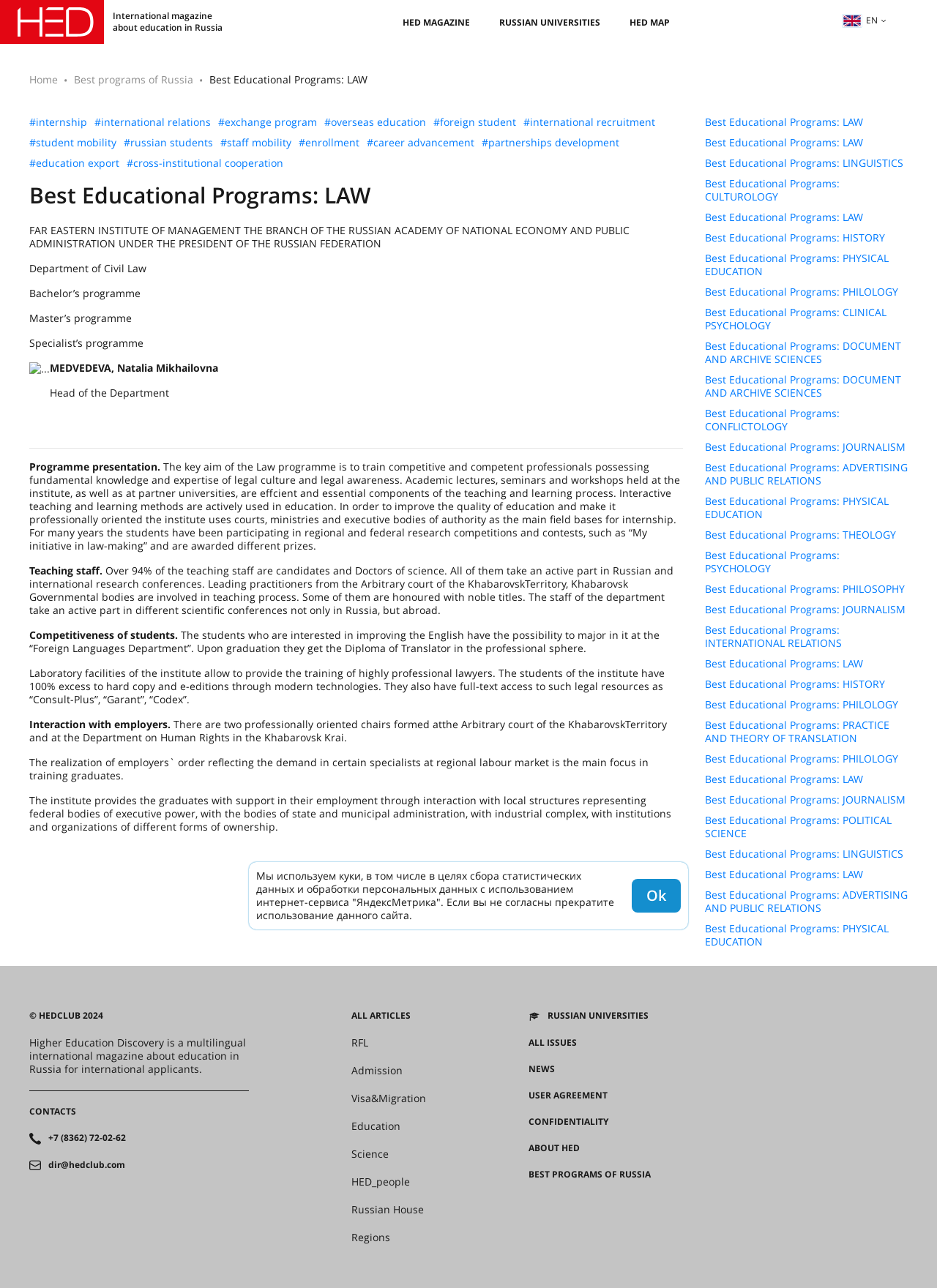Pinpoint the bounding box coordinates of the clickable element to carry out the following instruction: "Learn about 'Best Educational Programs: LAW'."

[0.031, 0.141, 0.729, 0.162]